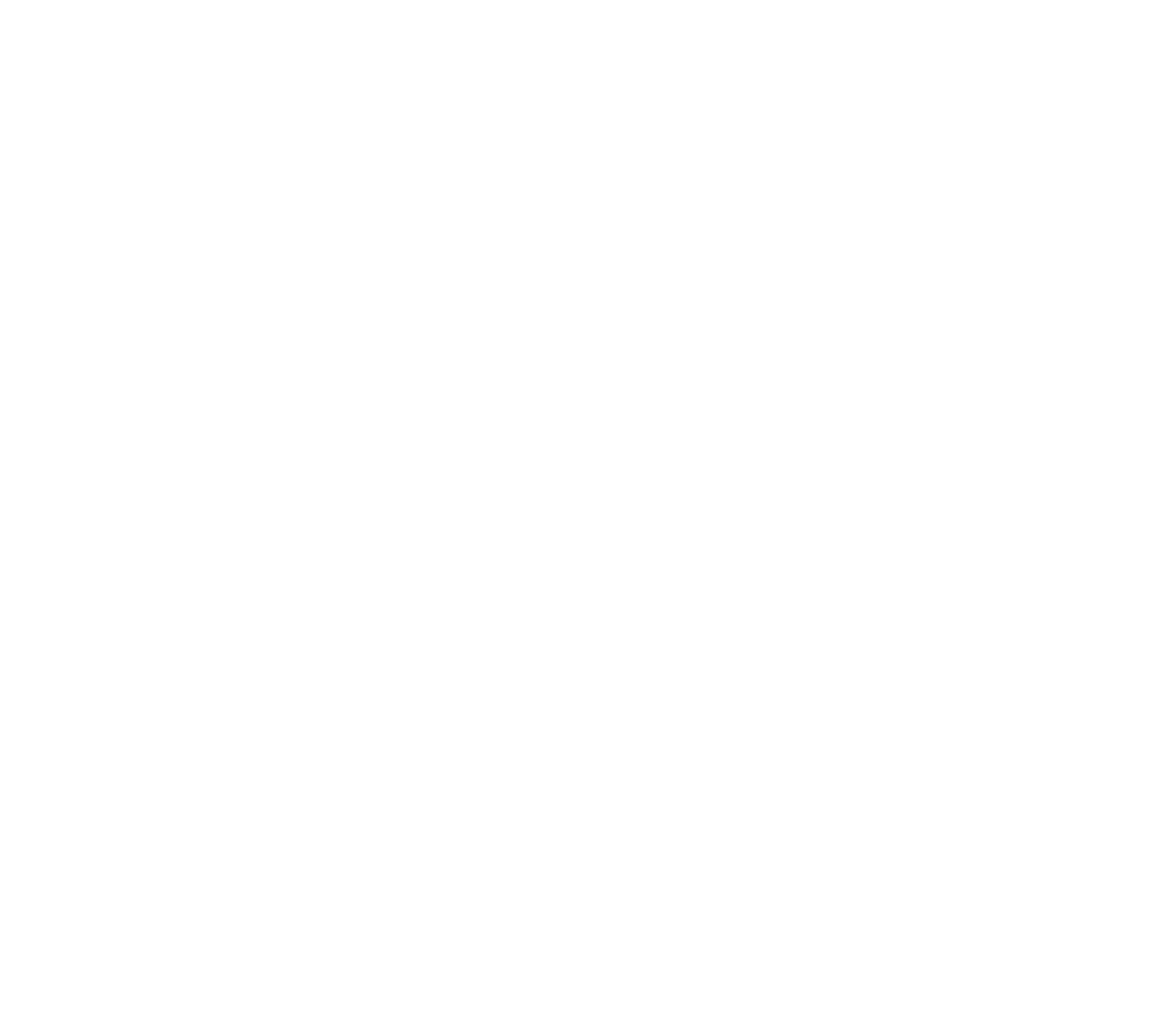Locate the UI element described by Rosewood Phuket in the provided webpage screenshot. Return the bounding box coordinates in the format (top-left x, top-left y, bottom-right x, bottom-right y), ensuring all values are between 0 and 1.

[0.437, 0.438, 0.563, 0.459]